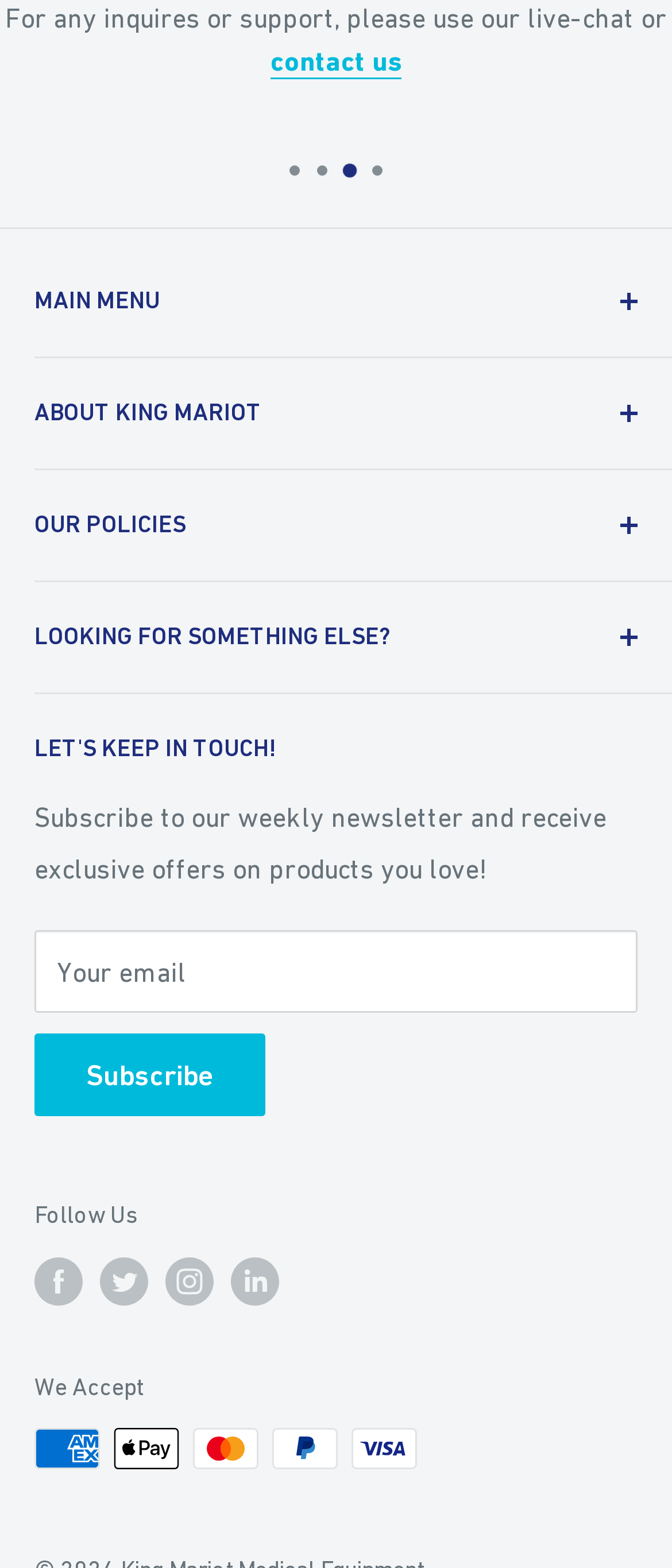Identify the bounding box of the HTML element described as: "aria-describedby="a11y-new-window-message" aria-label="Follow us on Facebook"".

[0.051, 0.801, 0.123, 0.833]